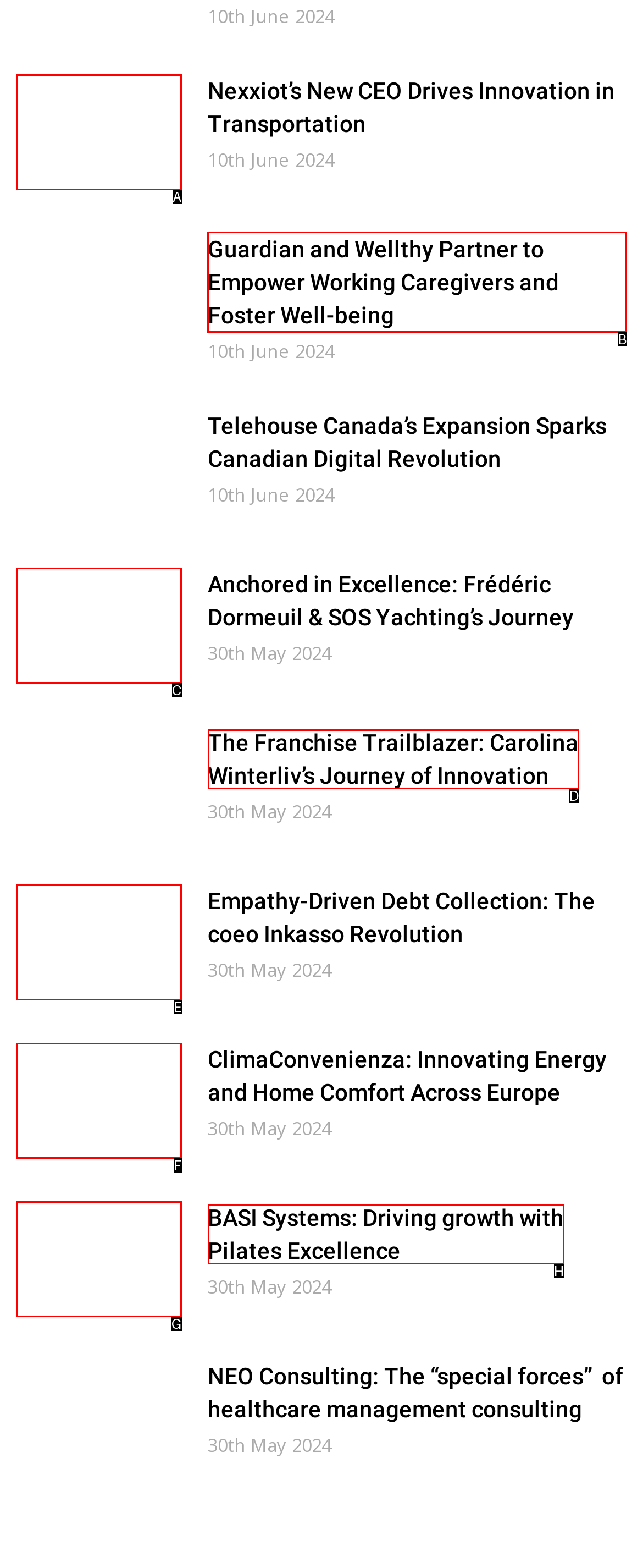Point out the HTML element I should click to achieve the following task: Read the 'Guardian and Wellthy Partner to Empower Working Caregivers and Foster Well-being' article Provide the letter of the selected option from the choices.

B